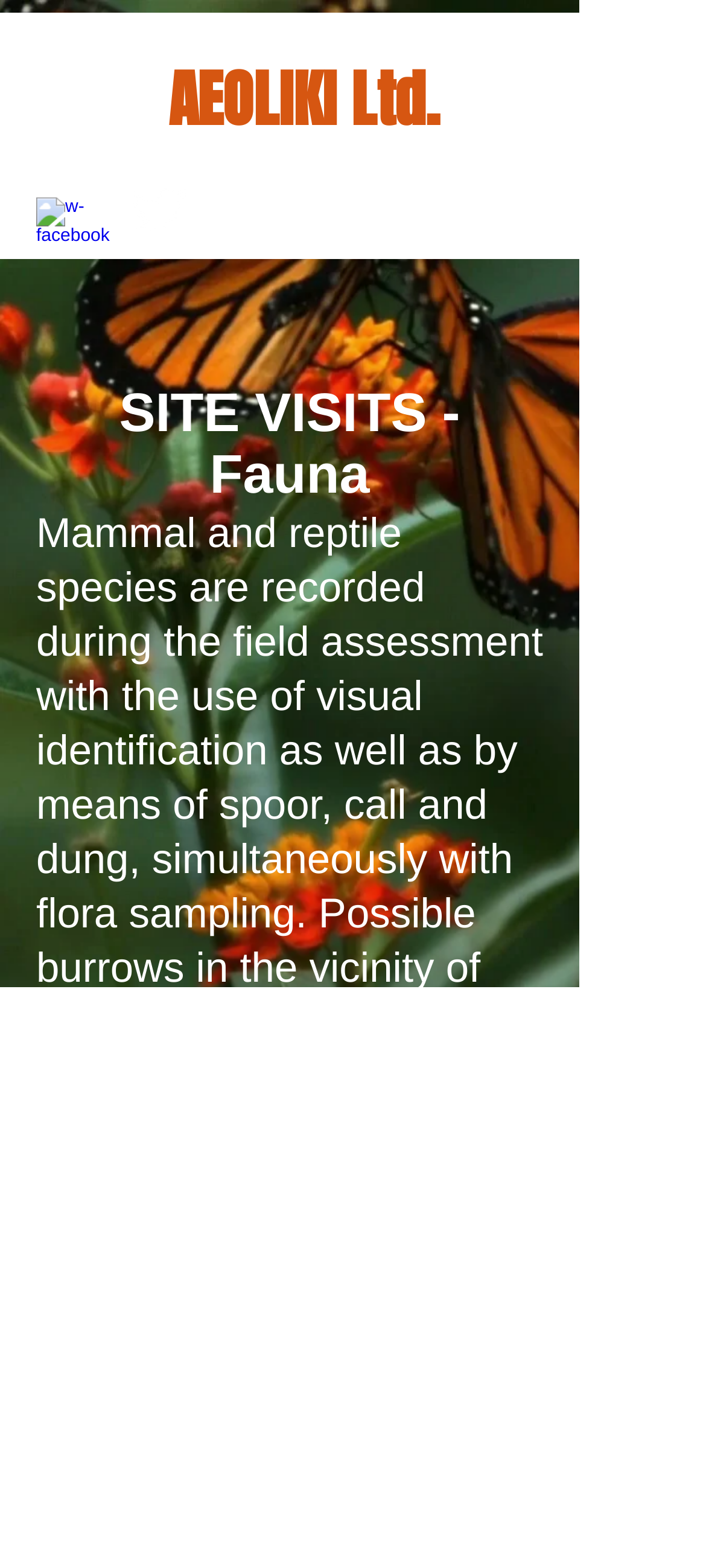Find the UI element described as: "aria-label="Twitter Clean"" and predict its bounding box coordinates. Ensure the coordinates are four float numbers between 0 and 1, [left, top, right, bottom].

[0.179, 0.114, 0.269, 0.154]